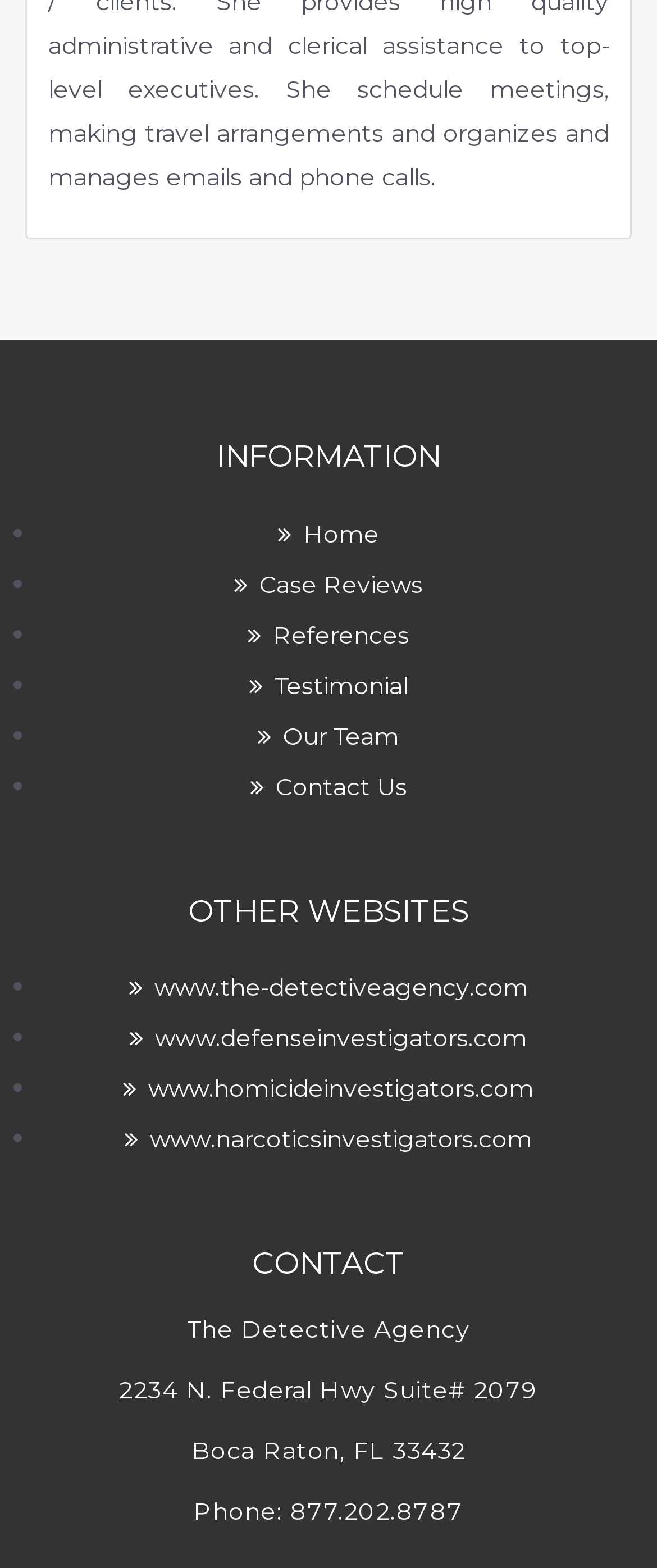Determine the bounding box coordinates of the clickable region to follow the instruction: "go to home page".

[0.423, 0.324, 0.577, 0.356]